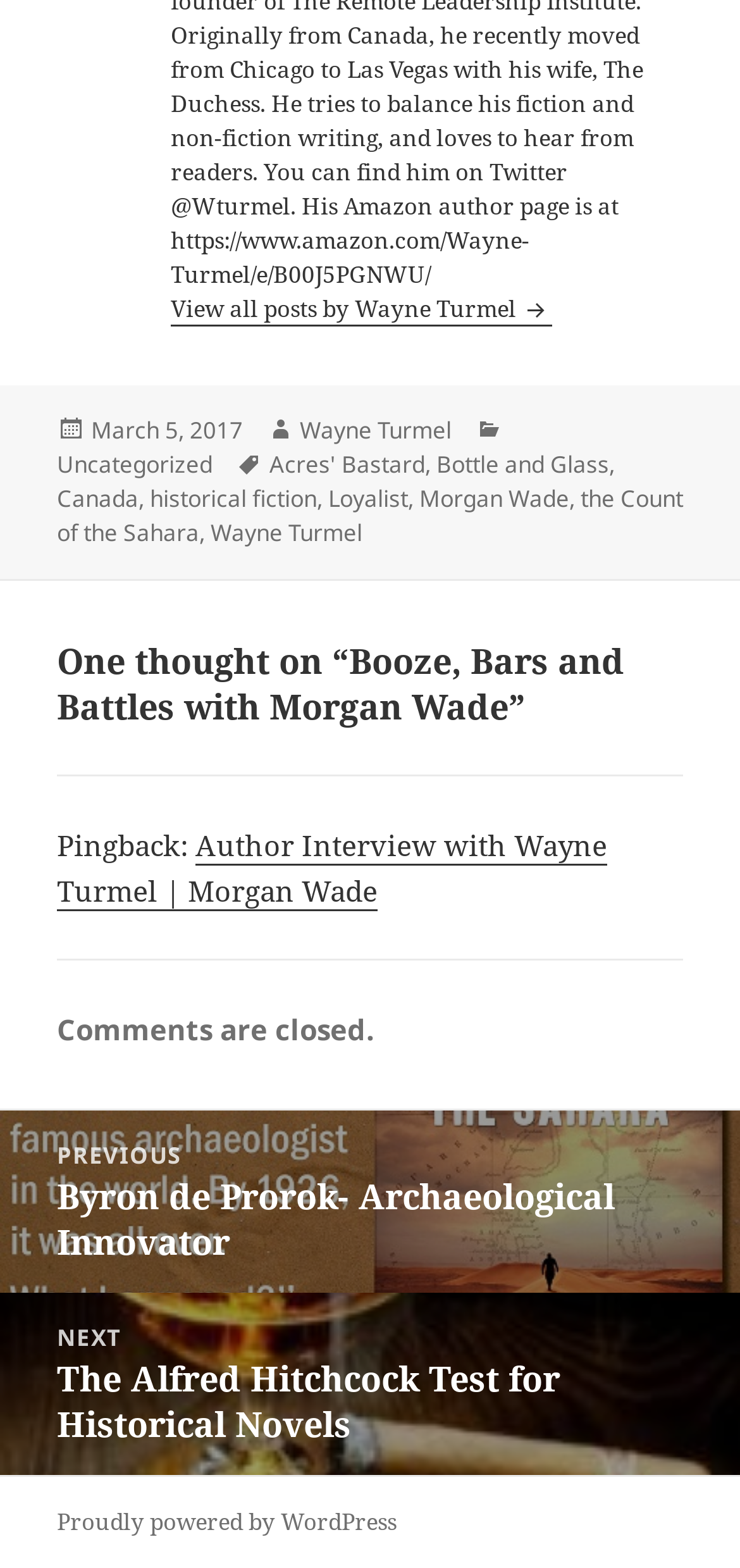Determine the bounding box coordinates of the clickable element to achieve the following action: 'View all posts by Wayne Turmel'. Provide the coordinates as four float values between 0 and 1, formatted as [left, top, right, bottom].

[0.231, 0.187, 0.746, 0.208]